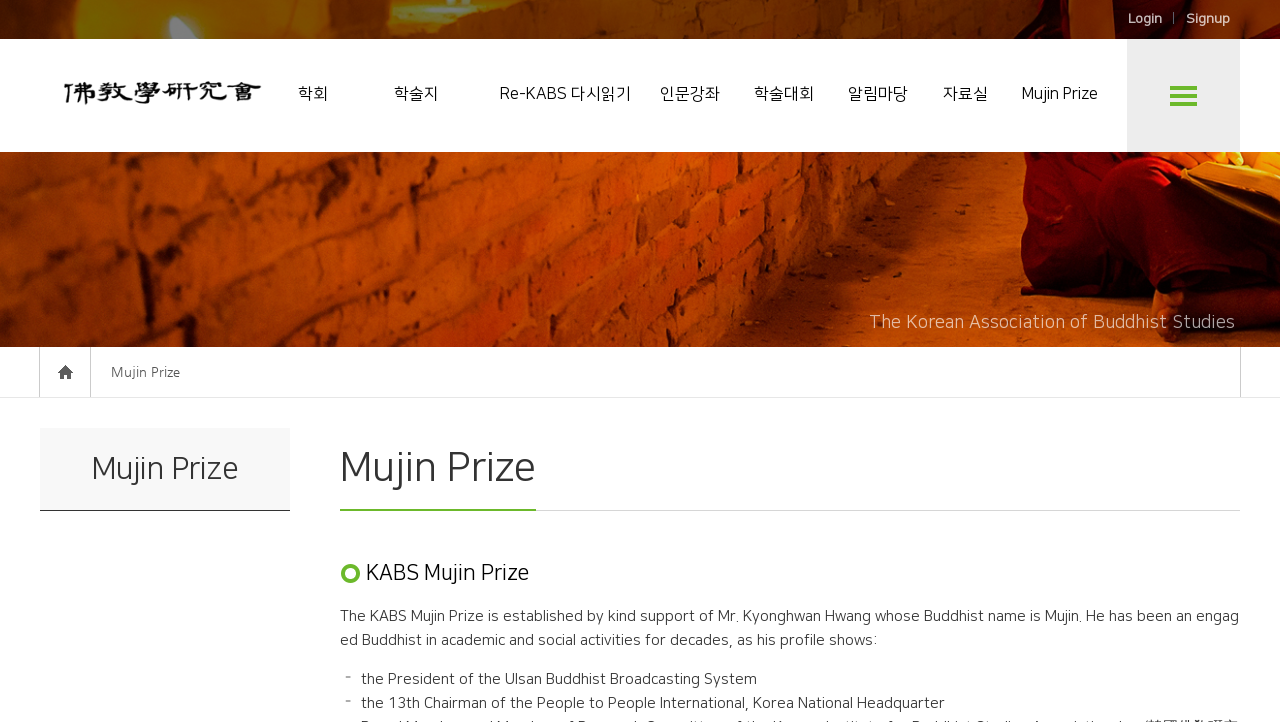Locate the bounding box of the user interface element based on this description: "Mujin Prize".

[0.785, 0.054, 0.871, 0.206]